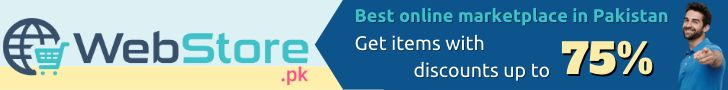Describe every aspect of the image in depth.

The image features a vibrant promotional banner for WebStore.pk, an online marketplace in Pakistan. It prominently displays the store's logo alongside an inviting message that emphasizes exceptional savings, stating "Get items with discounts up to 75%." The eye-catching design is enhanced by the presence of a smiling individual gesturing with his hand, suggesting a welcoming atmosphere for potential customers. This advertisement effectively communicates the allure of bargains available at WebStore.pk, encouraging shoppers to explore and take advantage of the limited-time offers.